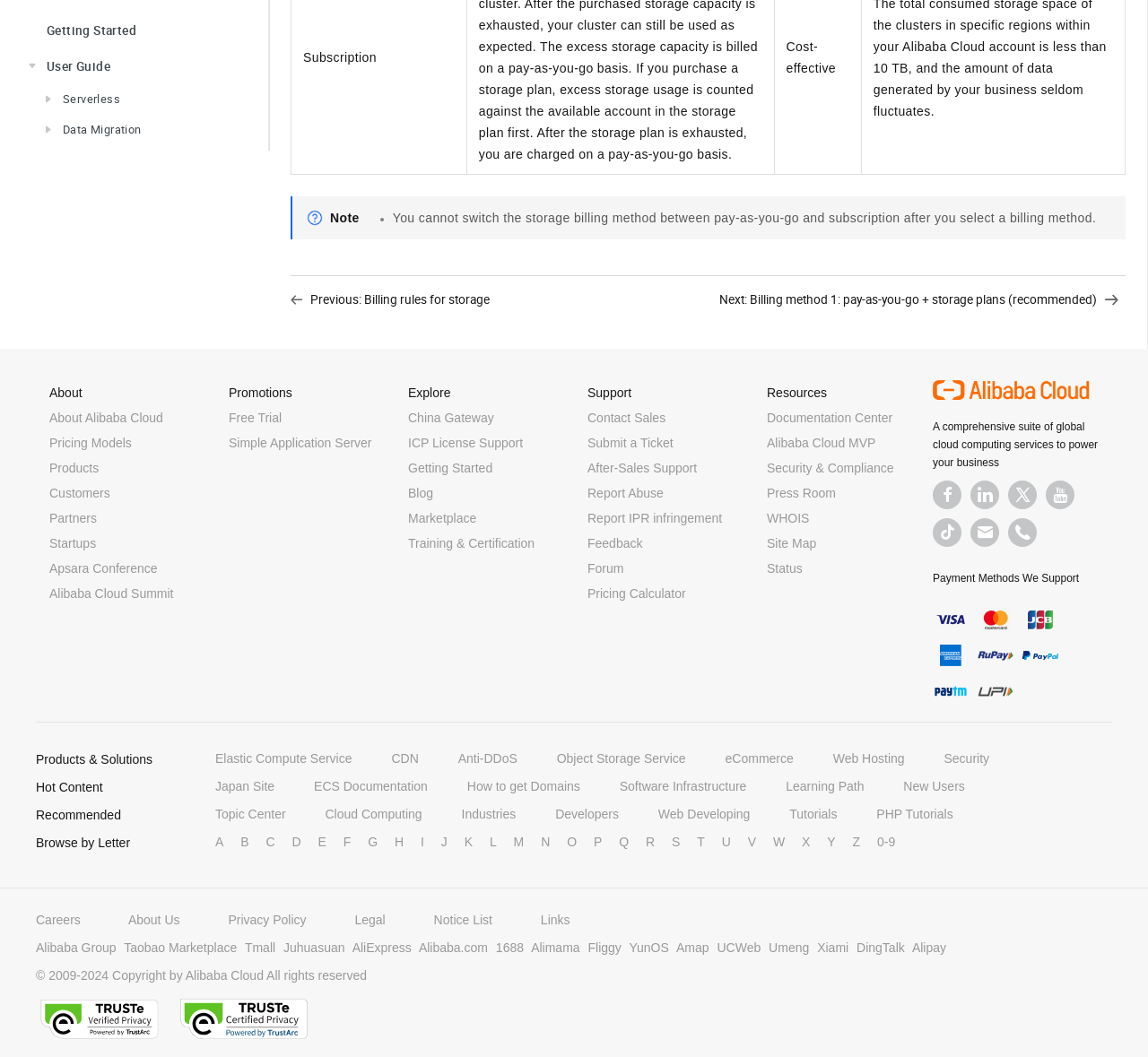From the webpage screenshot, predict the bounding box of the UI element that matches this description: "alt="Canadian Beef Grading Agency"".

None